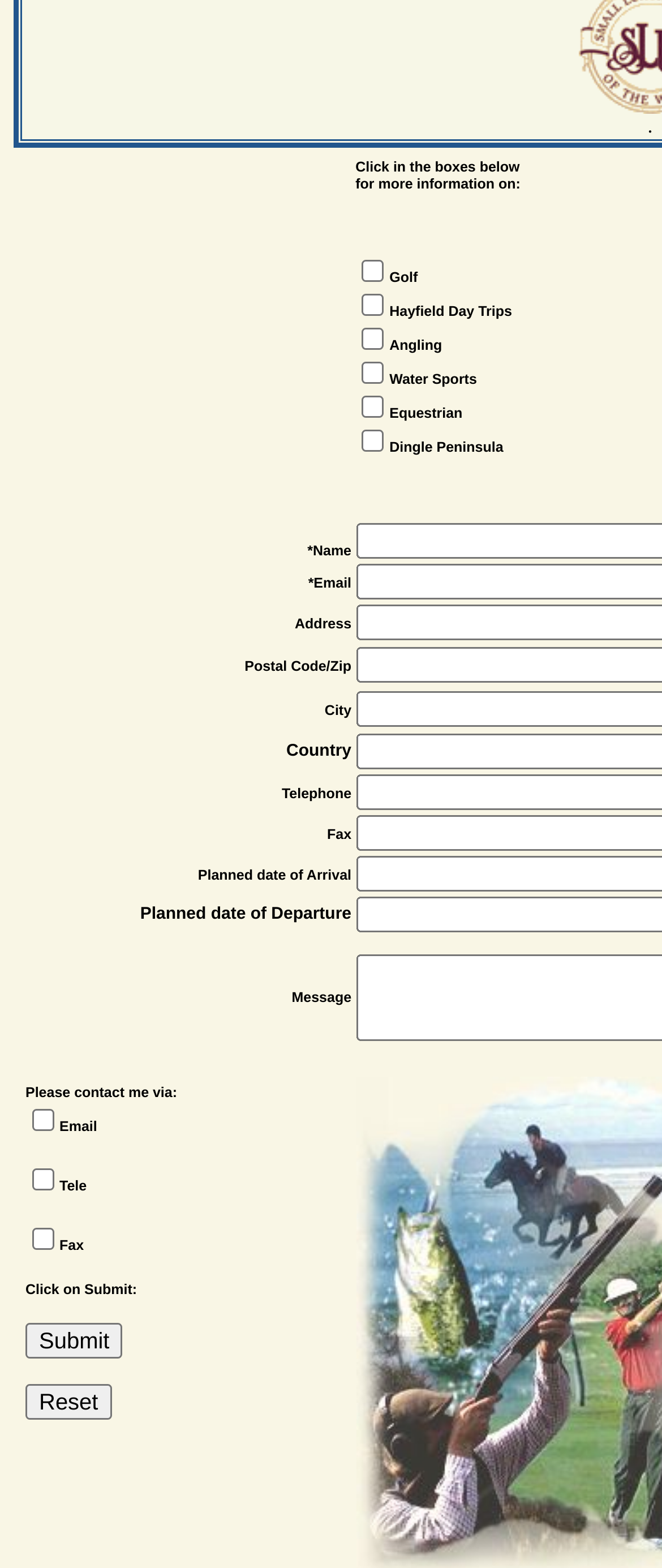What is the purpose of the 'Submit' button?
Give a single word or phrase answer based on the content of the image.

To submit the form